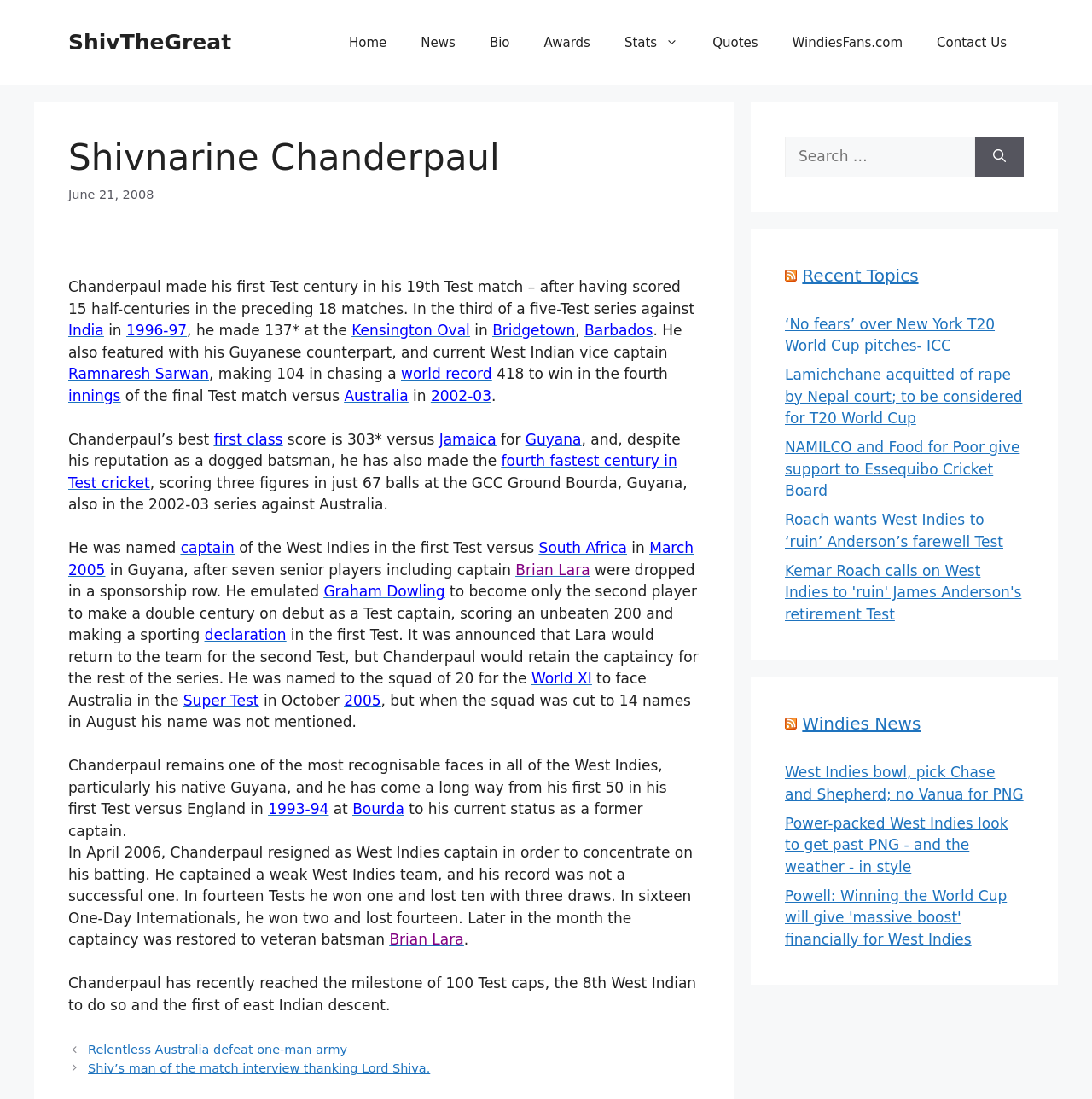Determine the bounding box coordinates (top-left x, top-left y, bottom-right x, bottom-right y) of the UI element described in the following text: Relentless Australia defeat one-man army

[0.081, 0.949, 0.318, 0.961]